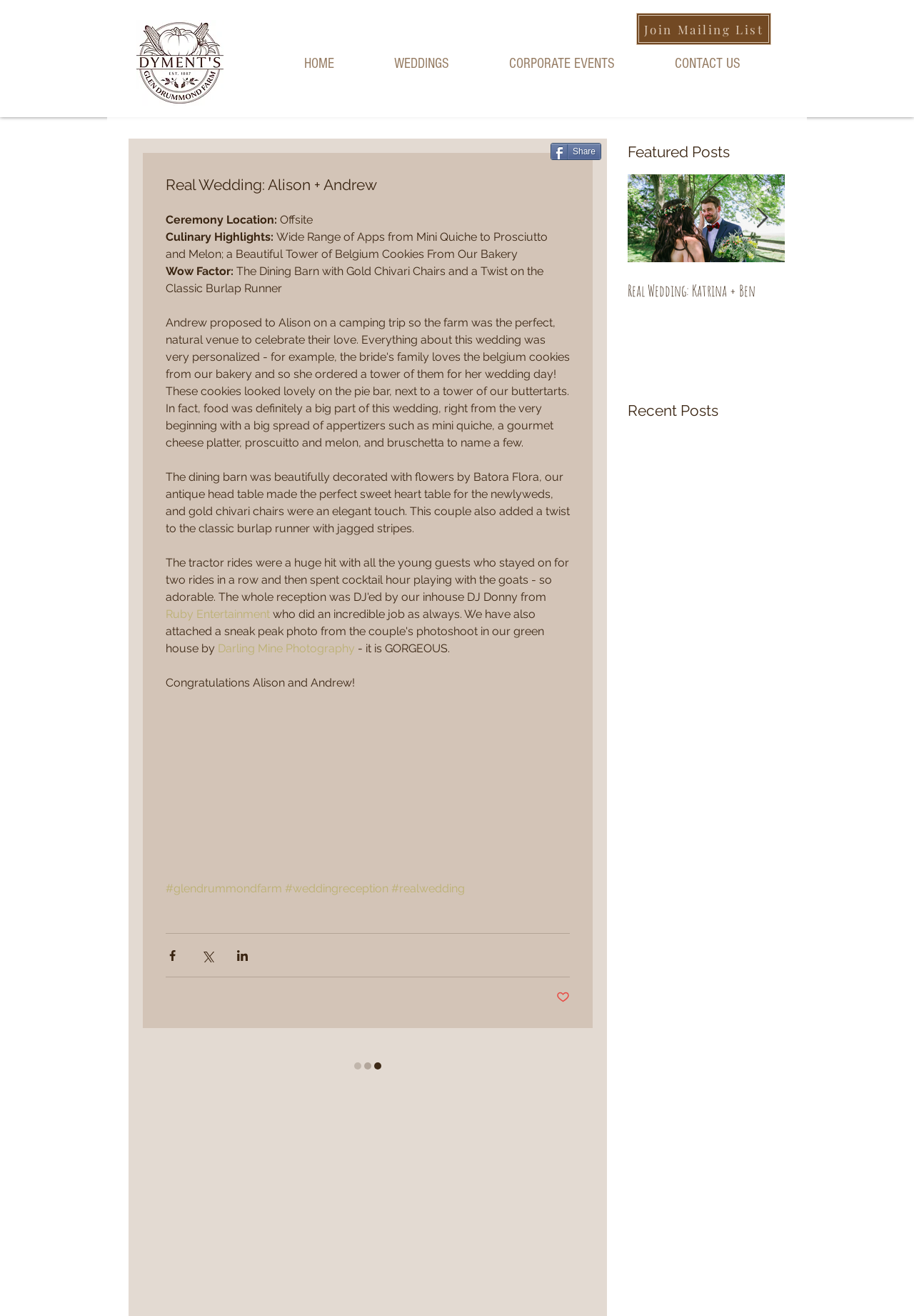Provide the bounding box coordinates of the UI element this sentence describes: "Darling Mine Photography".

[0.238, 0.488, 0.391, 0.498]